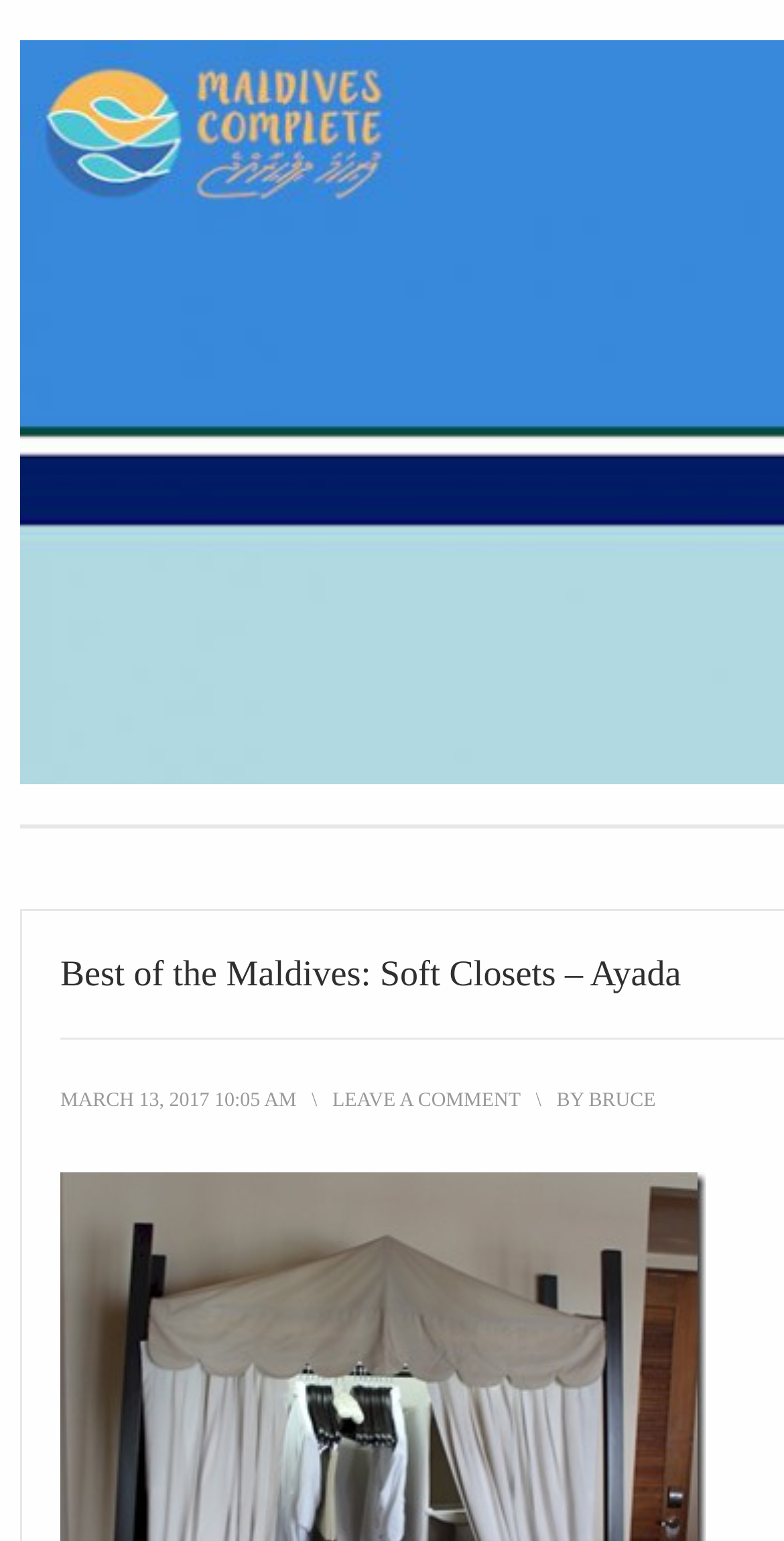Please determine the primary heading and provide its text.

Best of the Maldives: Soft Closets – Ayada